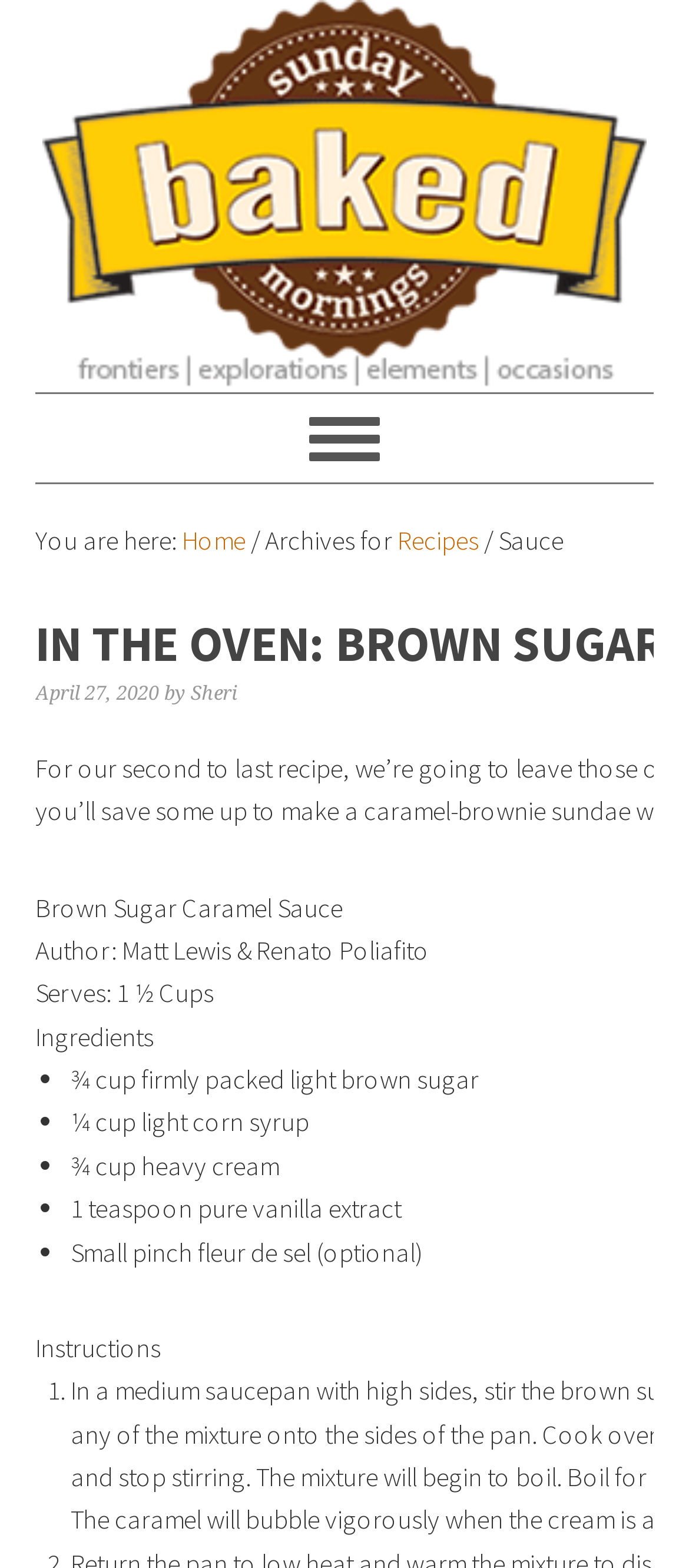What is the name of the recipe?
Refer to the image and give a detailed answer to the question.

The name of the recipe can be found in the main content area of the webpage, specifically in the text 'Brown Sugar Caramel Sauce' which is located below the breadcrumb navigation.